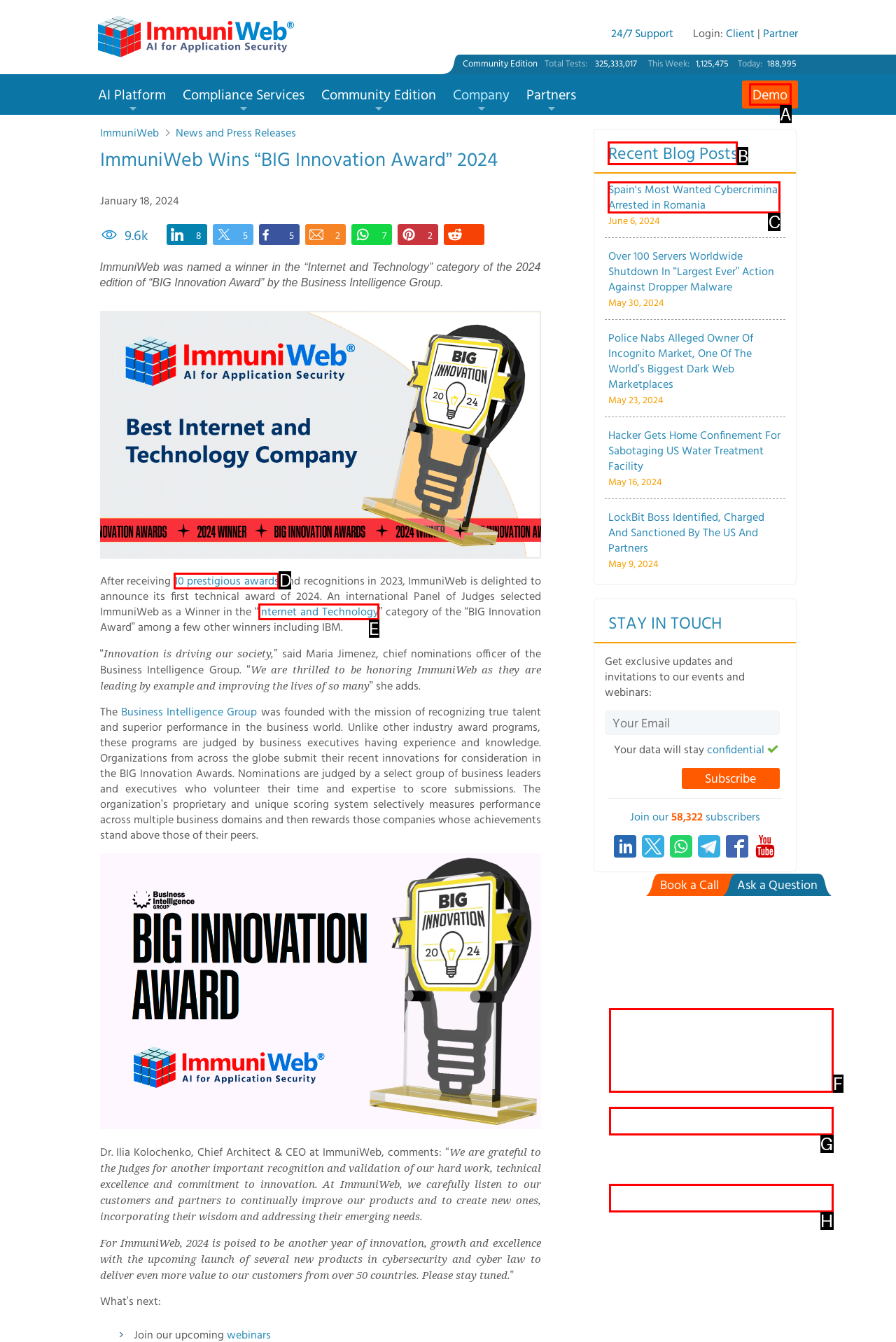Select the option that corresponds to the description: parent_node: * name="ask_question_lname" placeholder="Full Name"
Respond with the letter of the matching choice from the options provided.

G